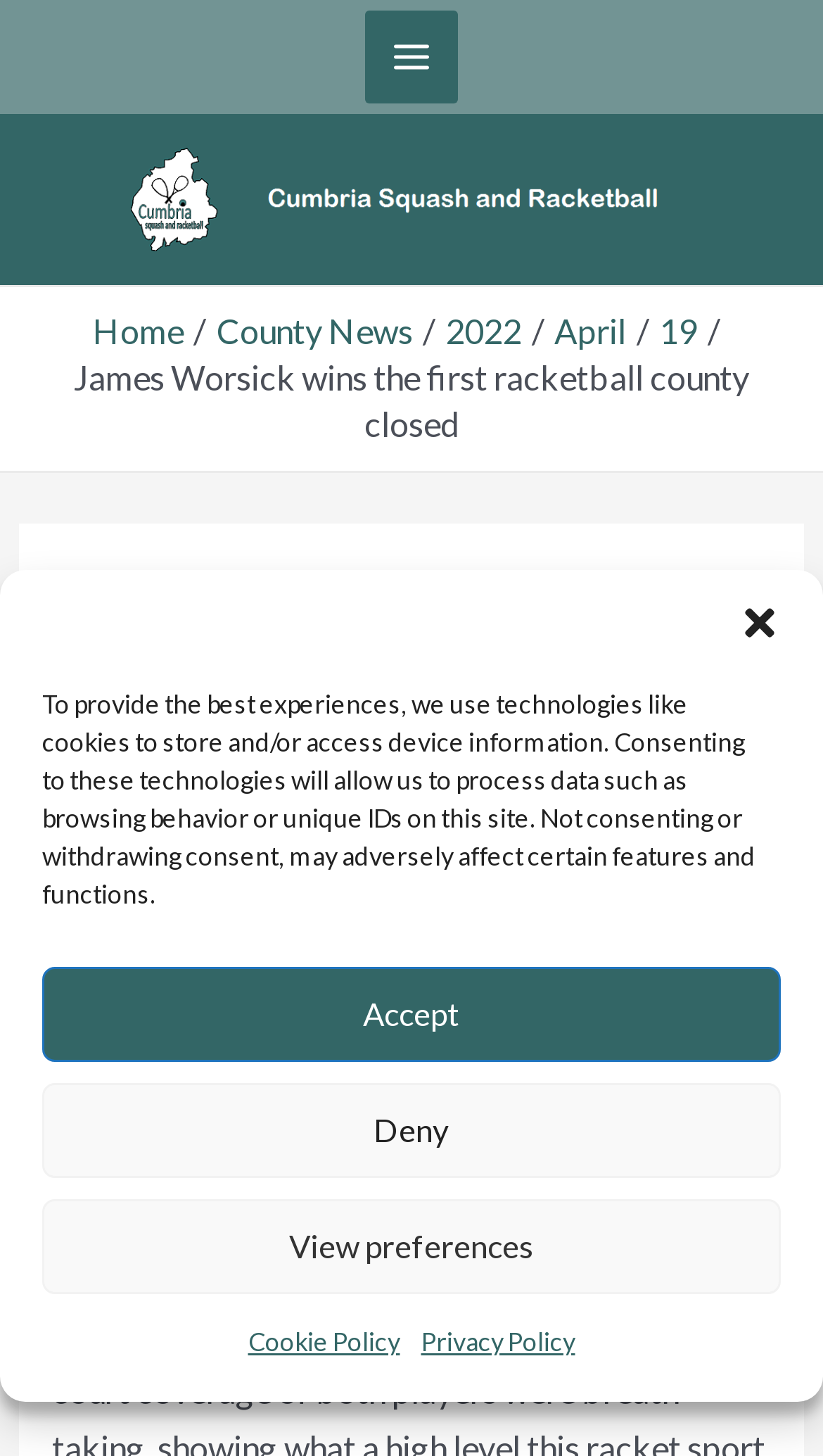Pinpoint the bounding box coordinates of the area that must be clicked to complete this instruction: "Click the main menu button".

[0.444, 0.007, 0.556, 0.071]